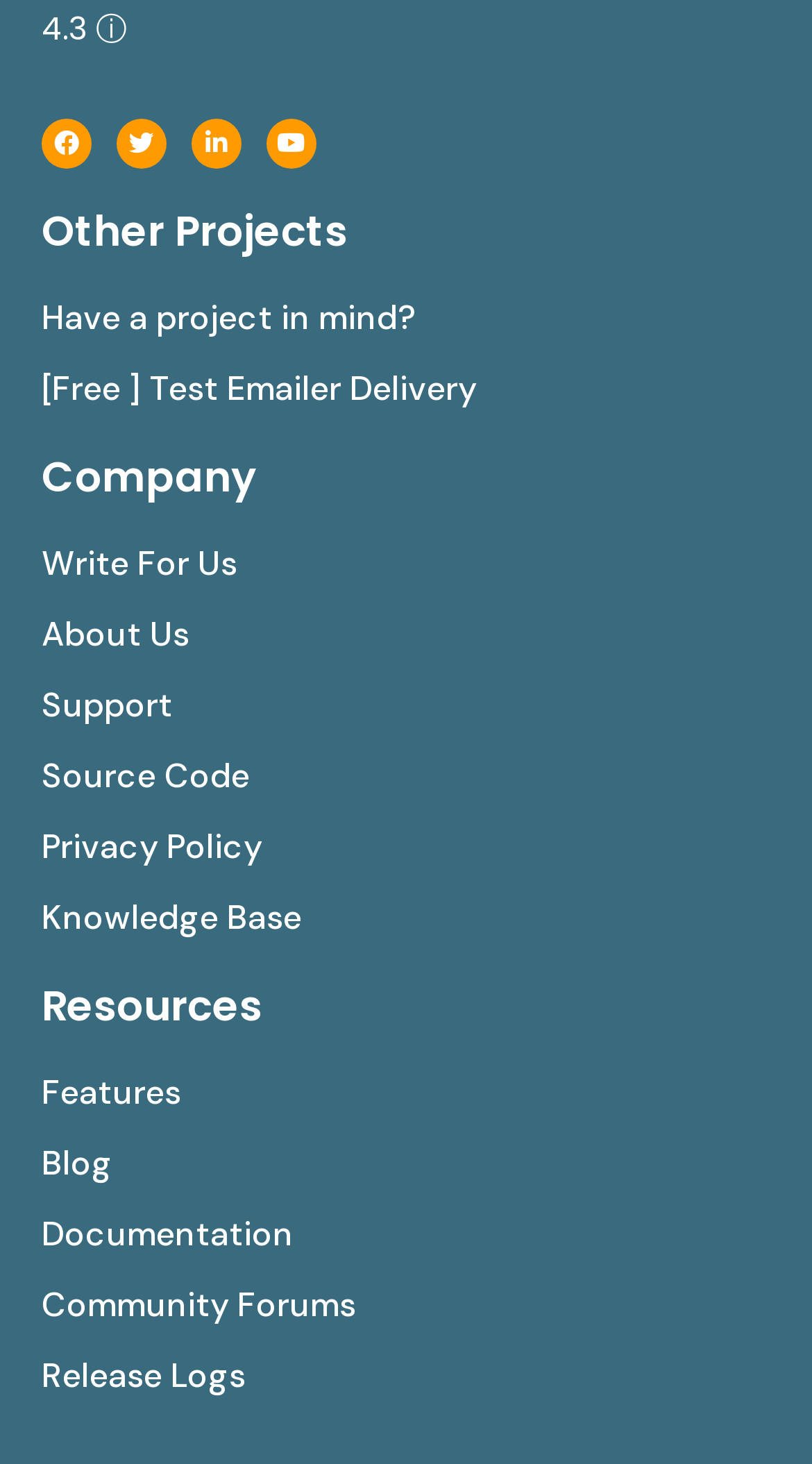Locate the bounding box coordinates of the element that needs to be clicked to carry out the instruction: "View Facebook page". The coordinates should be given as four float numbers ranging from 0 to 1, i.e., [left, top, right, bottom].

[0.051, 0.08, 0.113, 0.115]